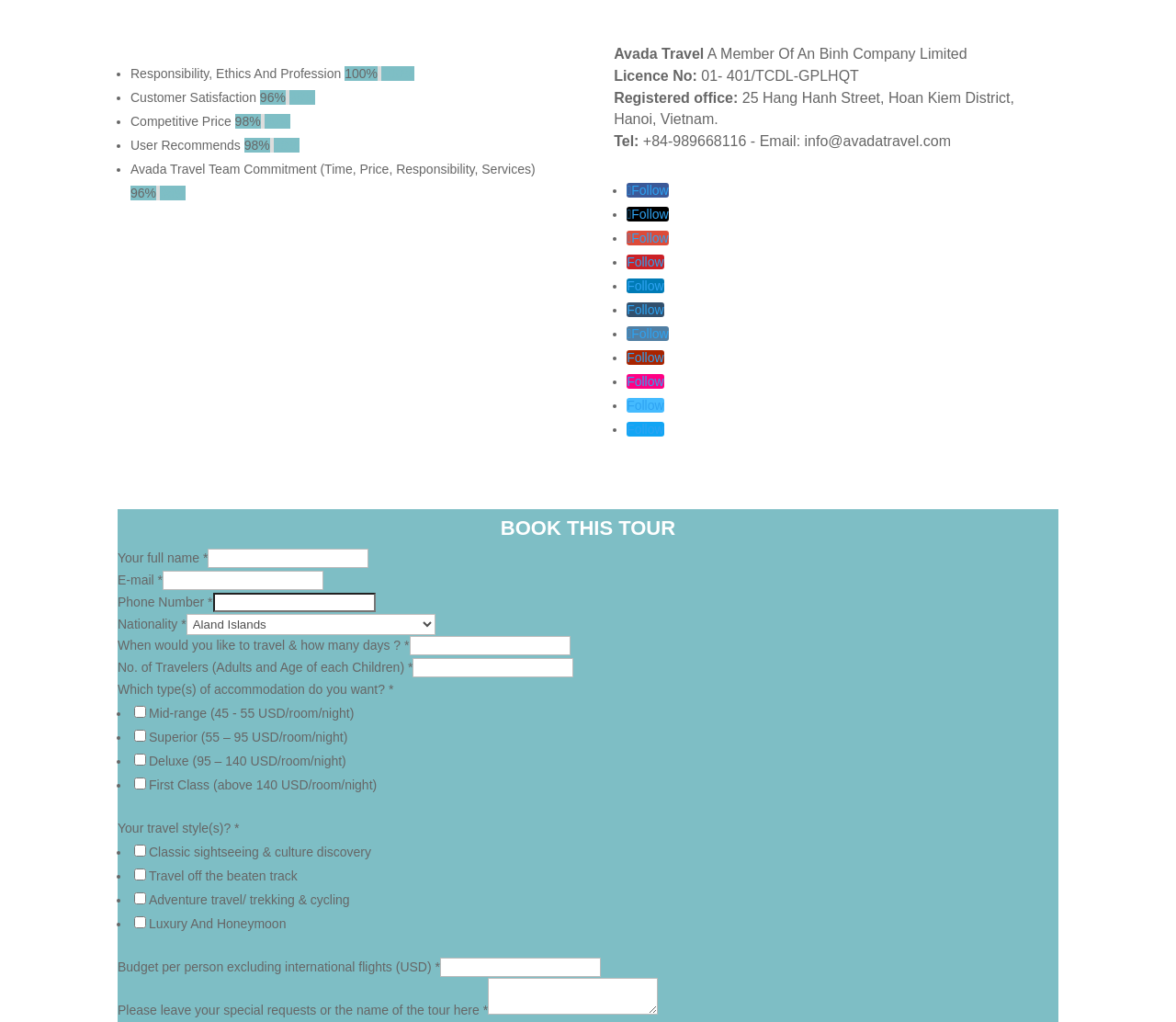What is the purpose of the form?
Based on the screenshot, provide your answer in one word or phrase.

To book a tour